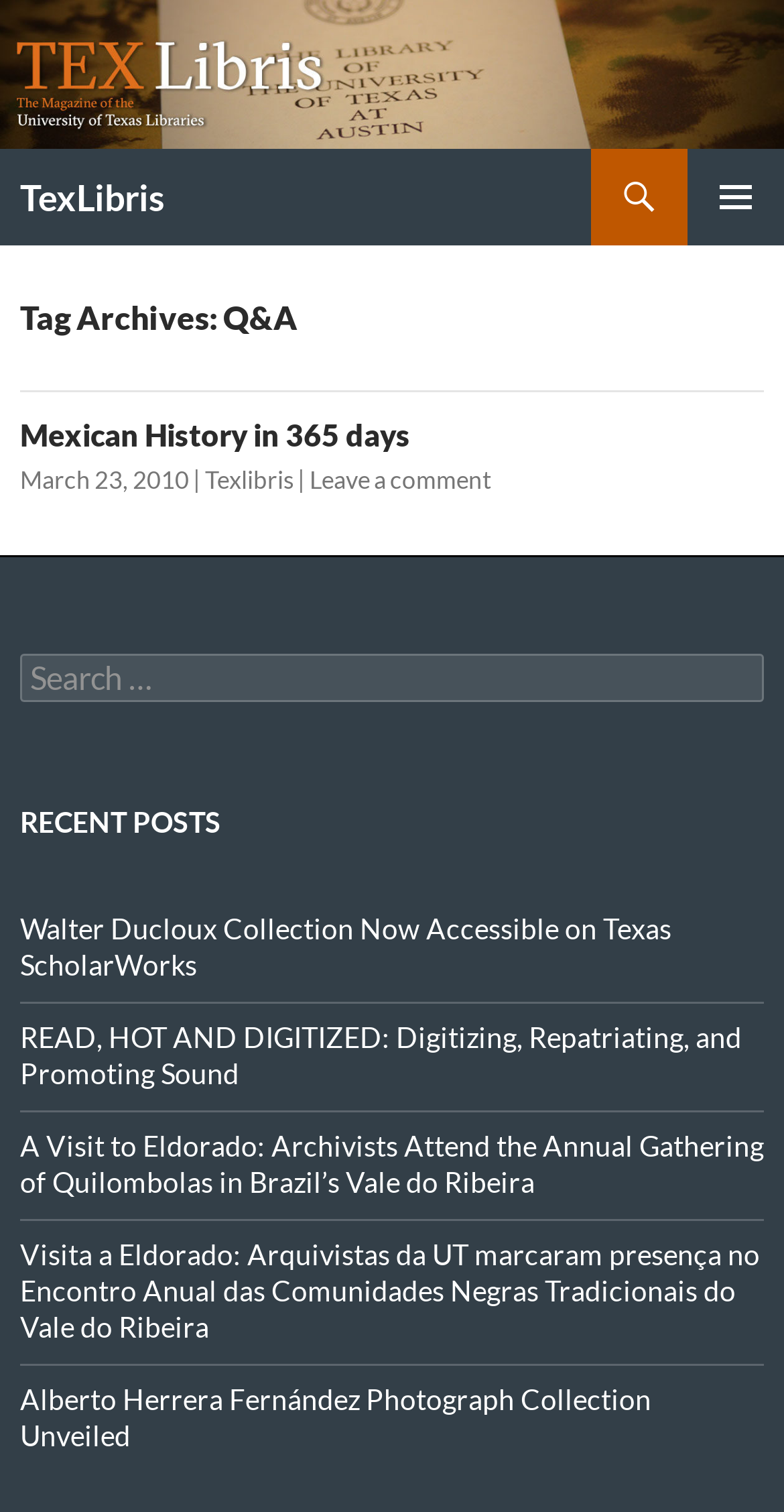Please give a concise answer to this question using a single word or phrase: 
What is the purpose of the search box?

To search the website